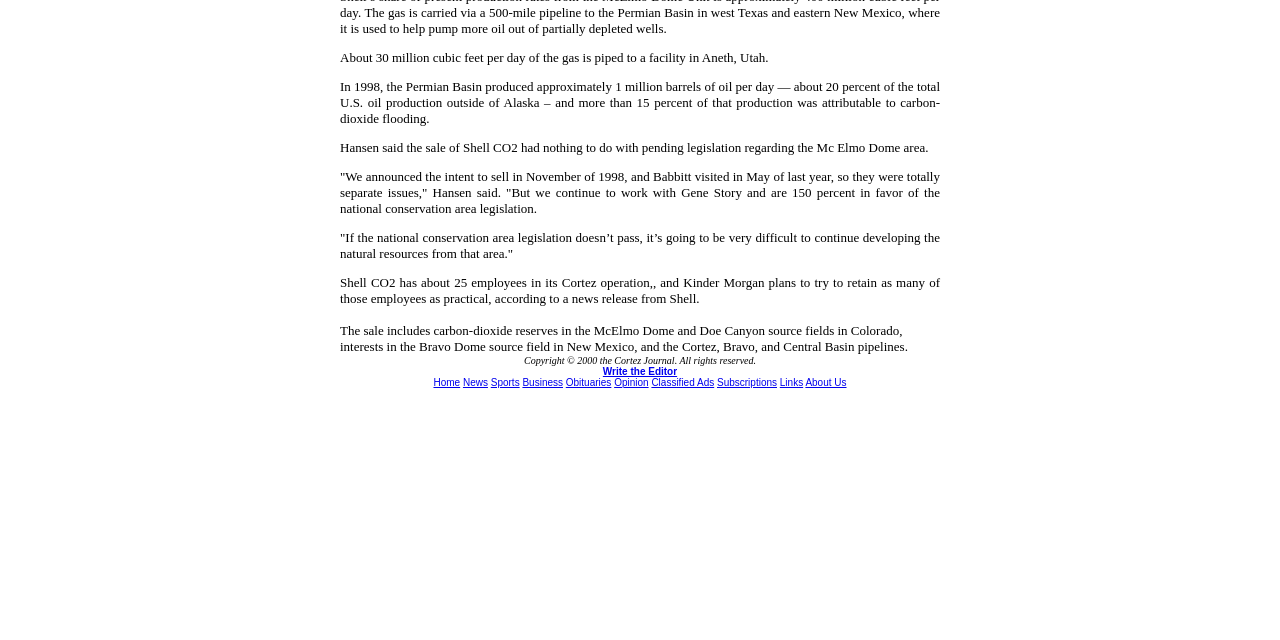Based on the element description: "Classified Ads", identify the UI element and provide its bounding box coordinates. Use four float numbers between 0 and 1, [left, top, right, bottom].

[0.509, 0.589, 0.558, 0.606]